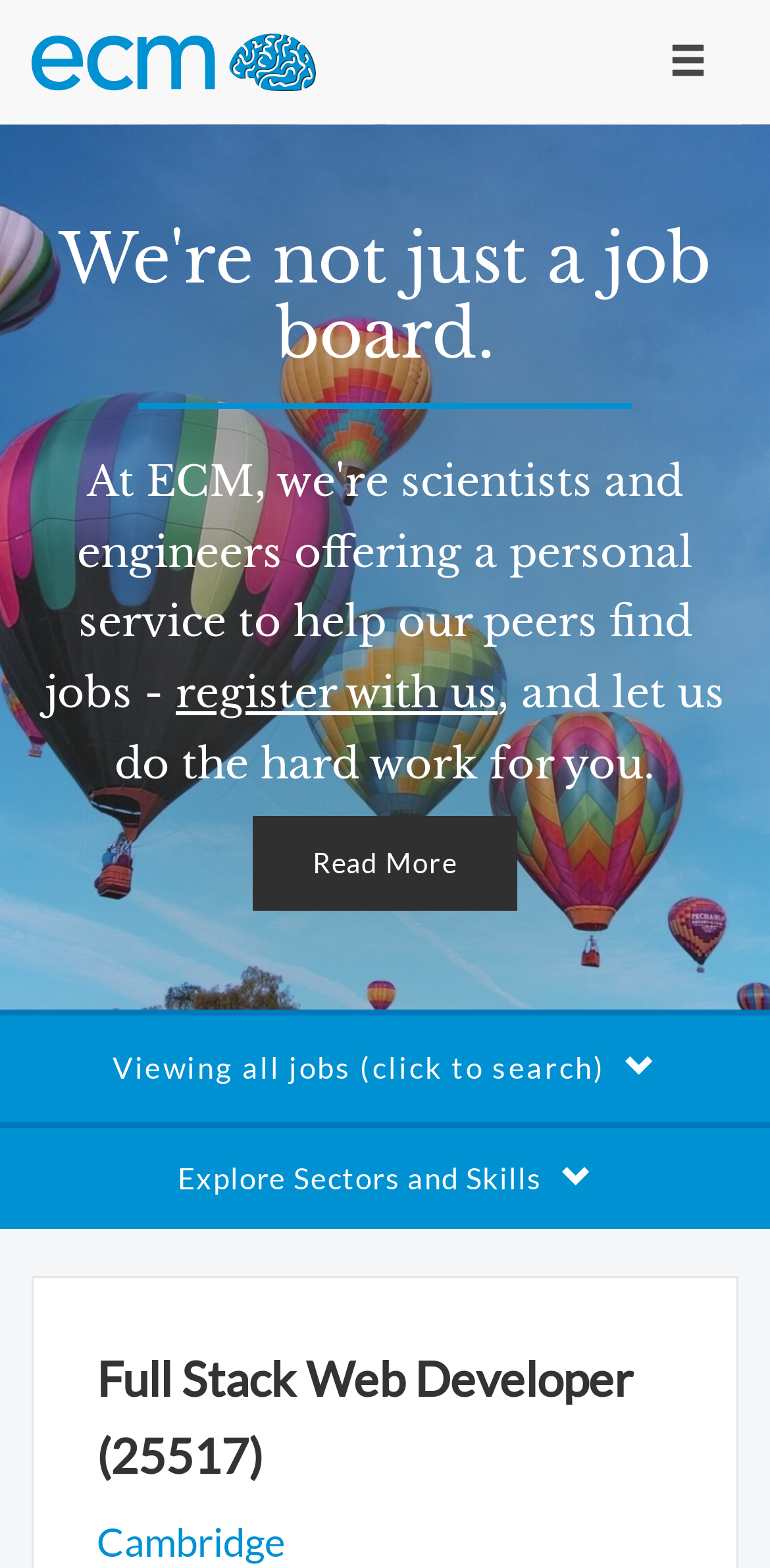What is the text above the 'register with us' link?
Refer to the screenshot and respond with a concise word or phrase.

and let us do the hard work for you.